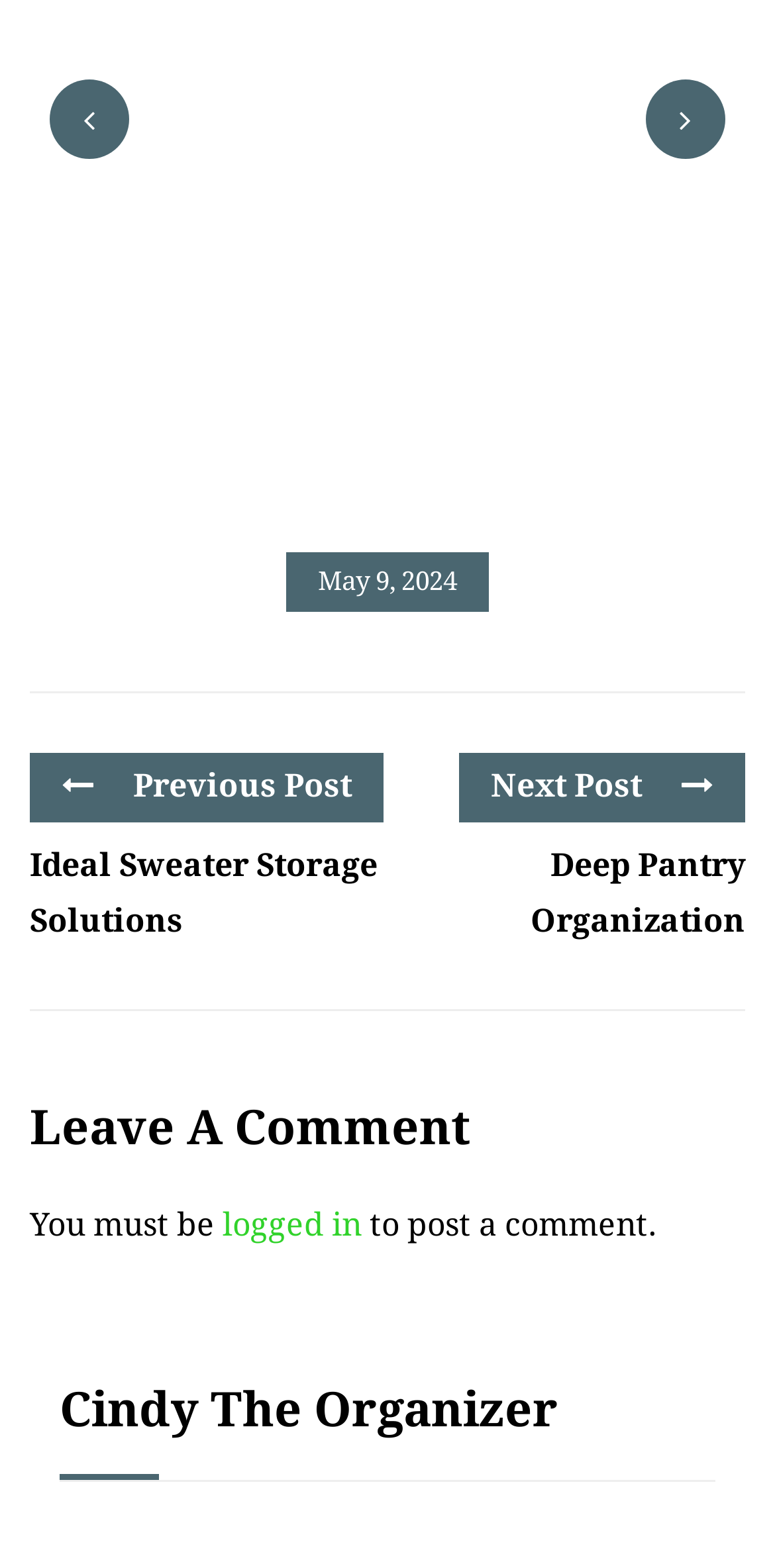How many buttons are present at the top of the webpage?
Could you please answer the question thoroughly and with as much detail as possible?

There are two button elements present at the top of the webpage, which can be identified by their bounding box coordinates [0.064, 0.05, 0.167, 0.101] and [0.833, 0.05, 0.936, 0.101]. These buttons have icons '' and '' respectively.